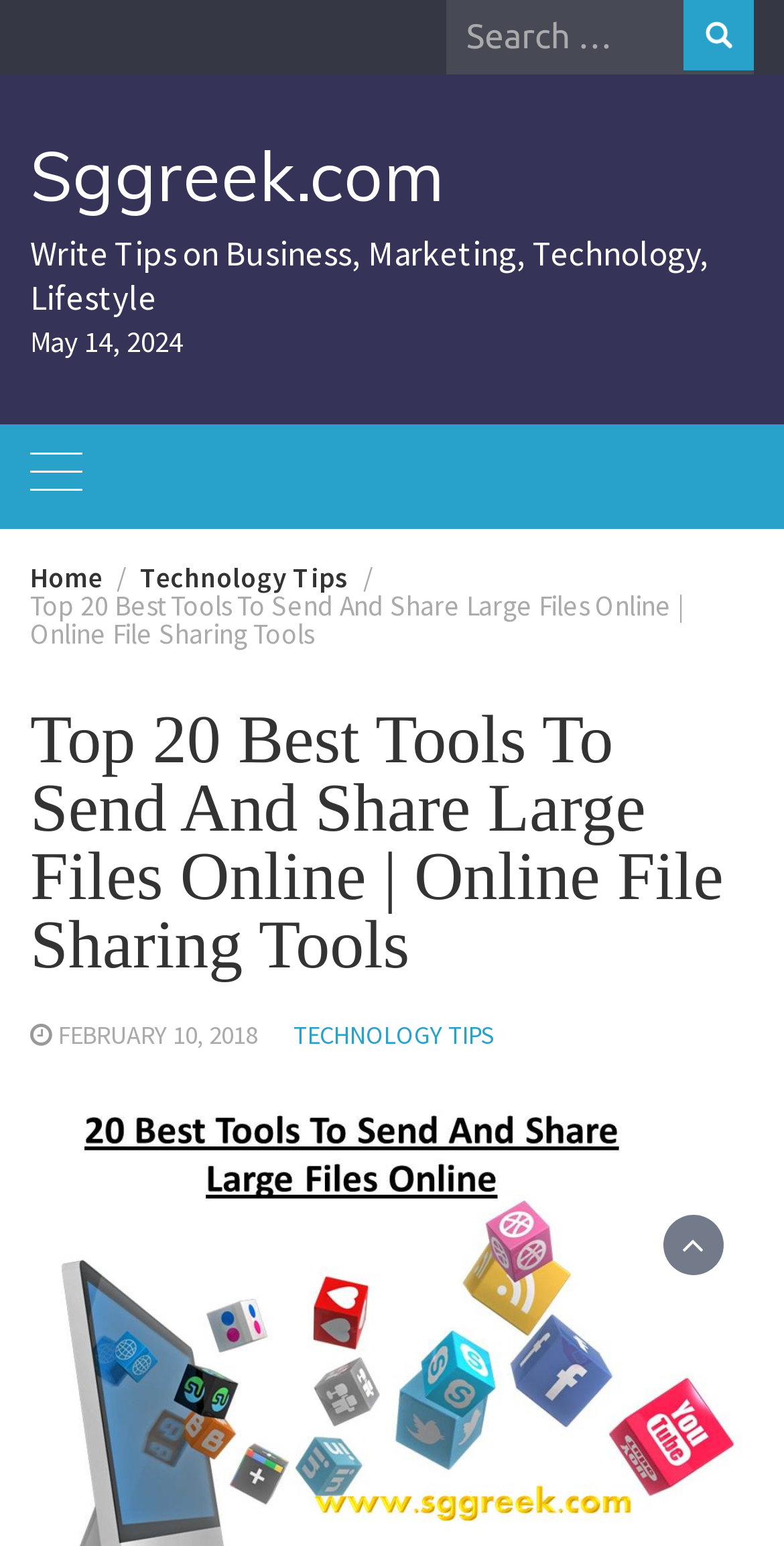Please provide a comprehensive answer to the question based on the screenshot: How many links are in the breadcrumbs navigation?

I counted the links in the breadcrumbs navigation section, which are 'Home' and 'Technology Tips', so there are 3 links in total.